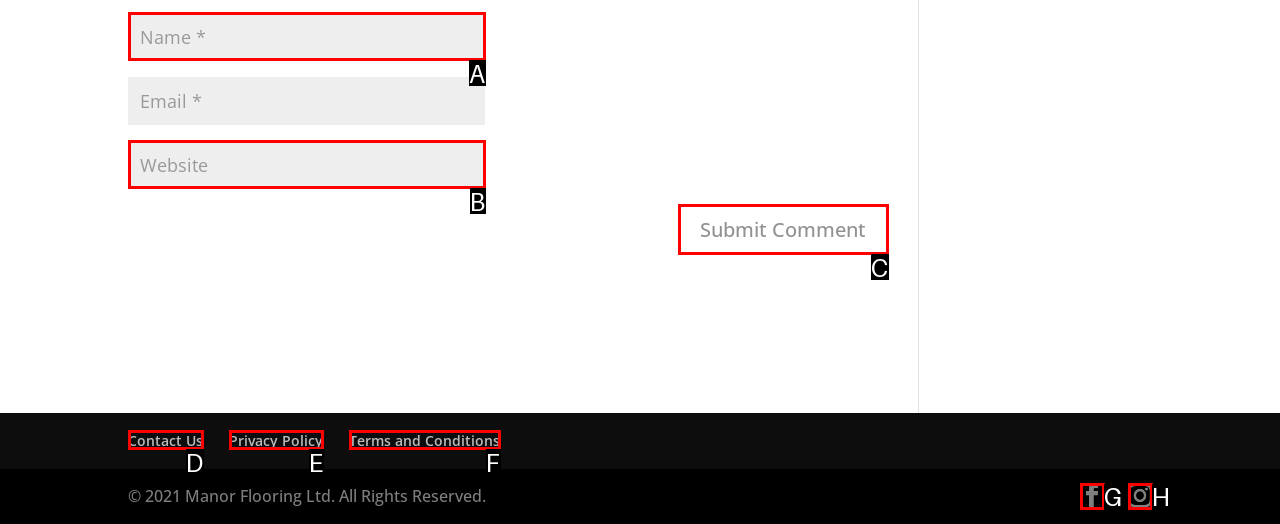Which HTML element fits the description: Read Our Reviews? Respond with the letter of the appropriate option directly.

None